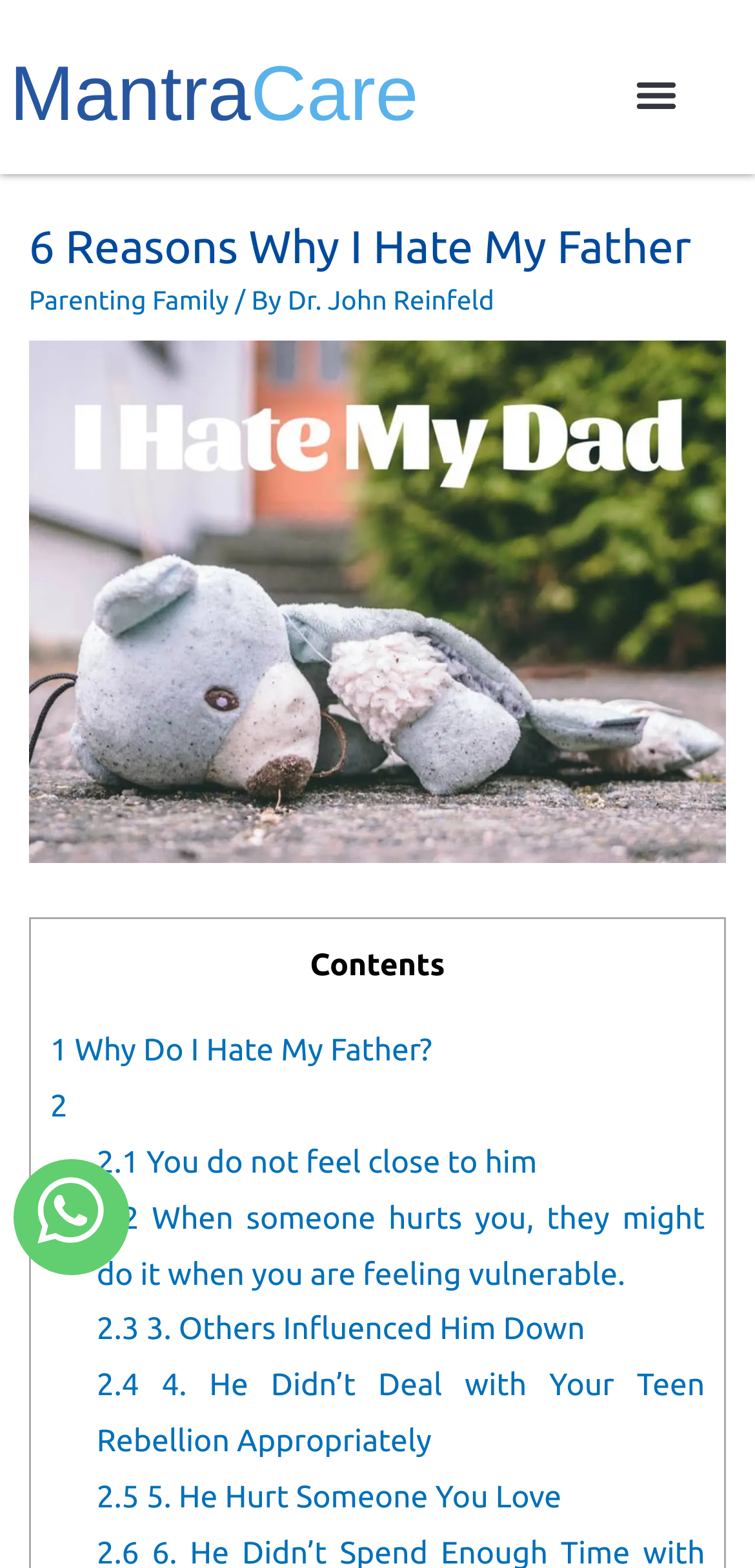Determine the bounding box coordinates of the section to be clicked to follow the instruction: "Click on the 'MantraCare' link". The coordinates should be given as four float numbers between 0 and 1, formatted as [left, top, right, bottom].

[0.013, 0.033, 0.554, 0.087]